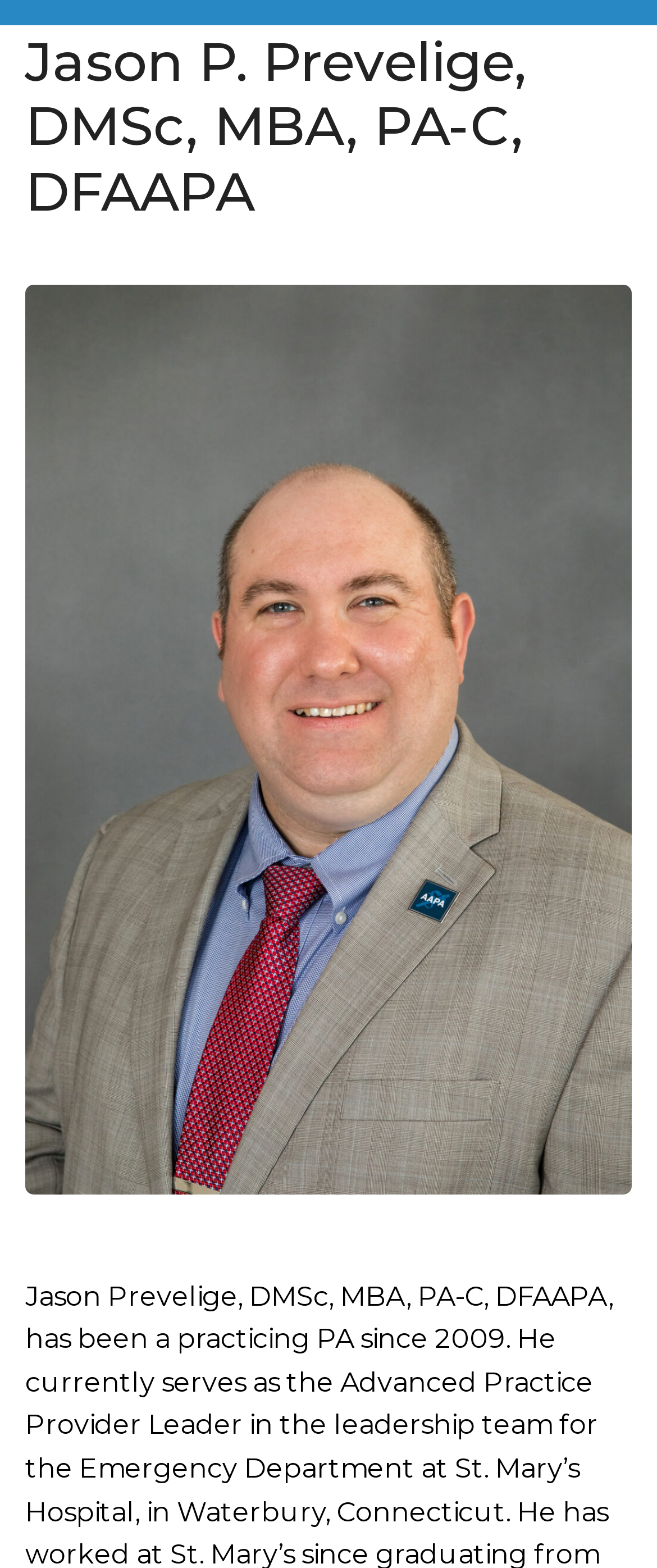Locate and provide the bounding box coordinates for the HTML element that matches this description: "Resources".

[0.0, 0.254, 1.0, 0.301]